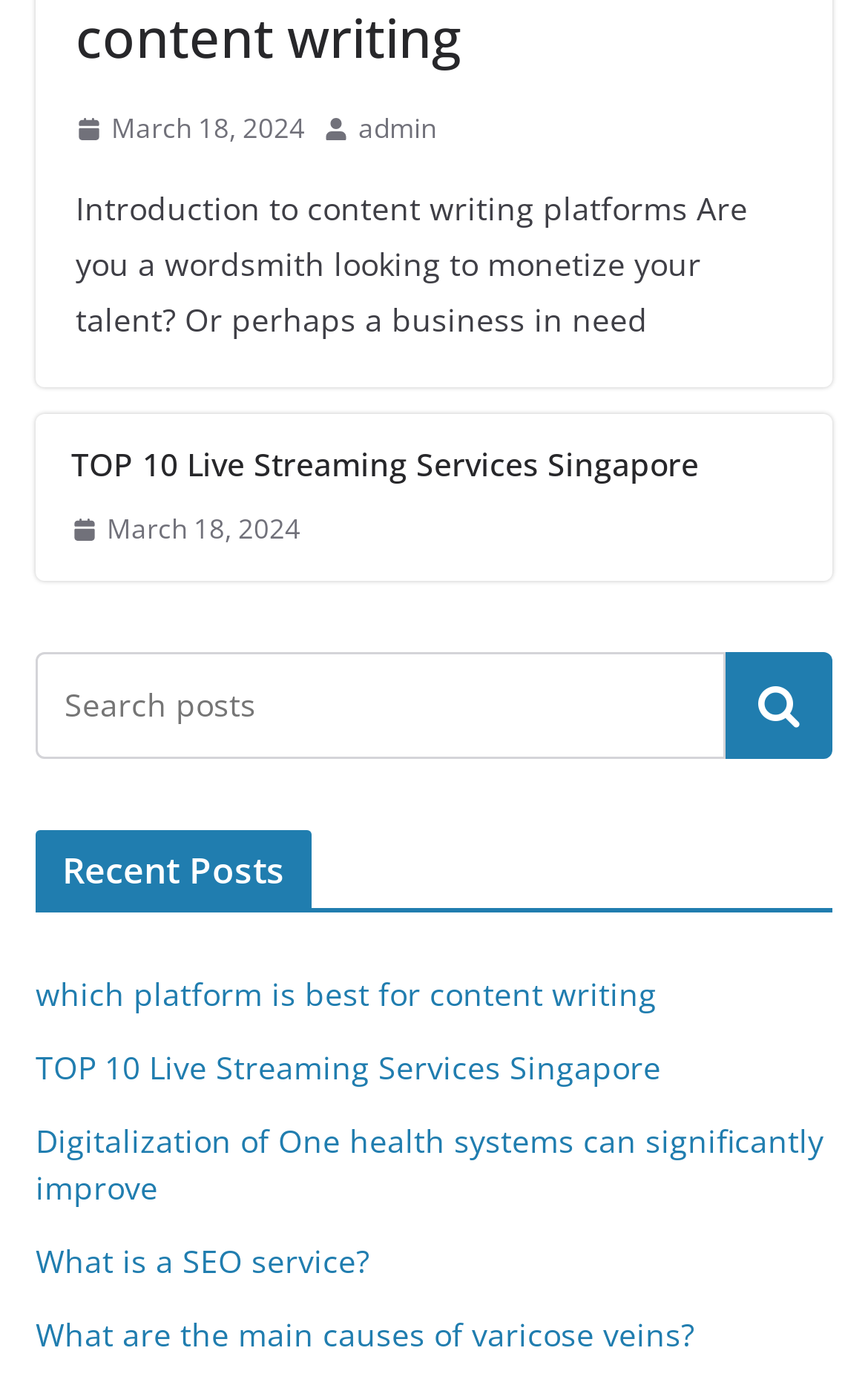What is the topic of the main content on the webpage?
Provide a fully detailed and comprehensive answer to the question.

I read the introductory text on the webpage, which mentions 'Introduction to content writing platforms' and asks if the user is a wordsmith looking to monetize their talent or a business in need. This suggests that the main content of the webpage is related to content writing platforms.